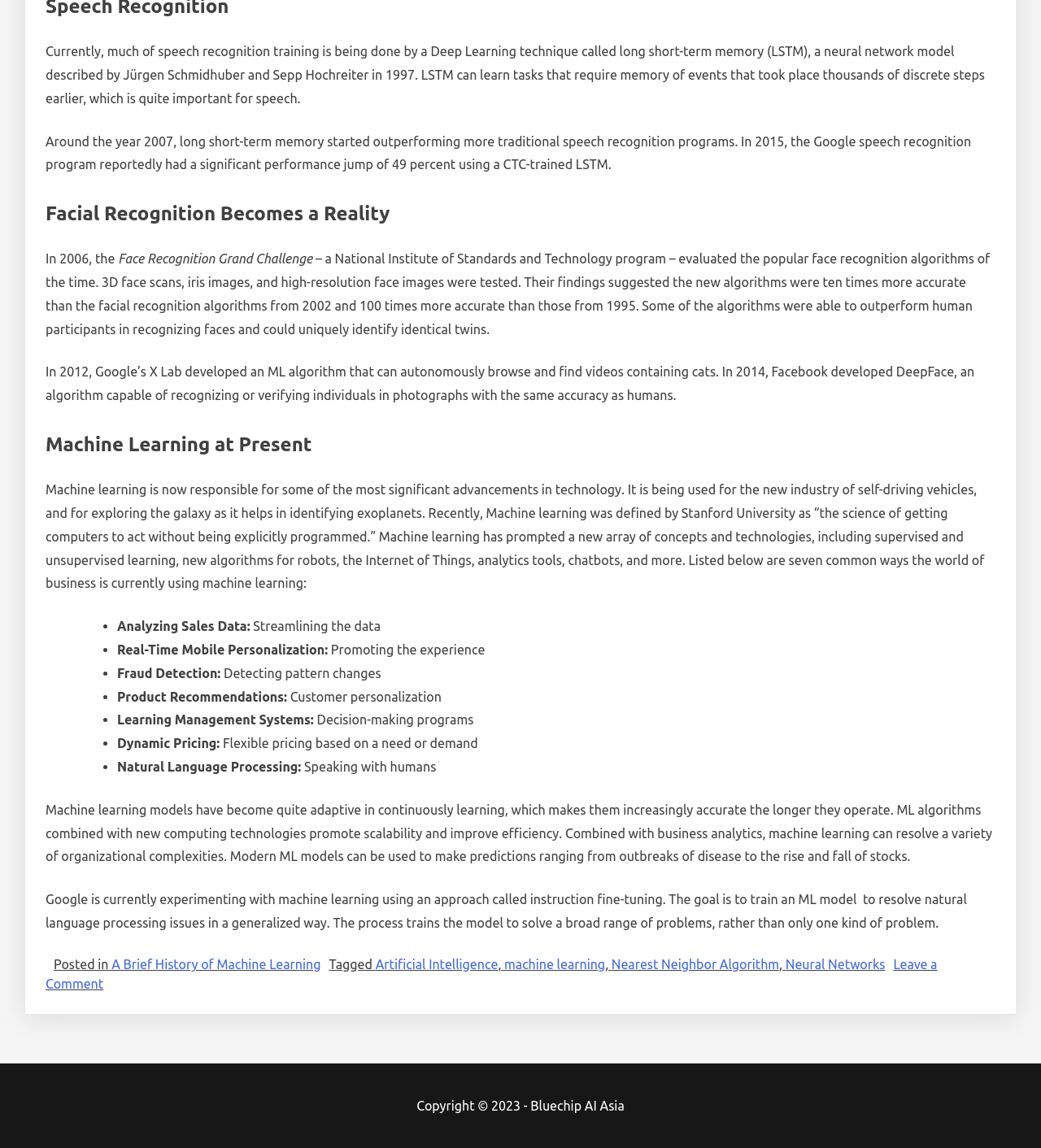Please respond to the question using a single word or phrase:
What is one of the applications of machine learning in business?

Fraud Detection